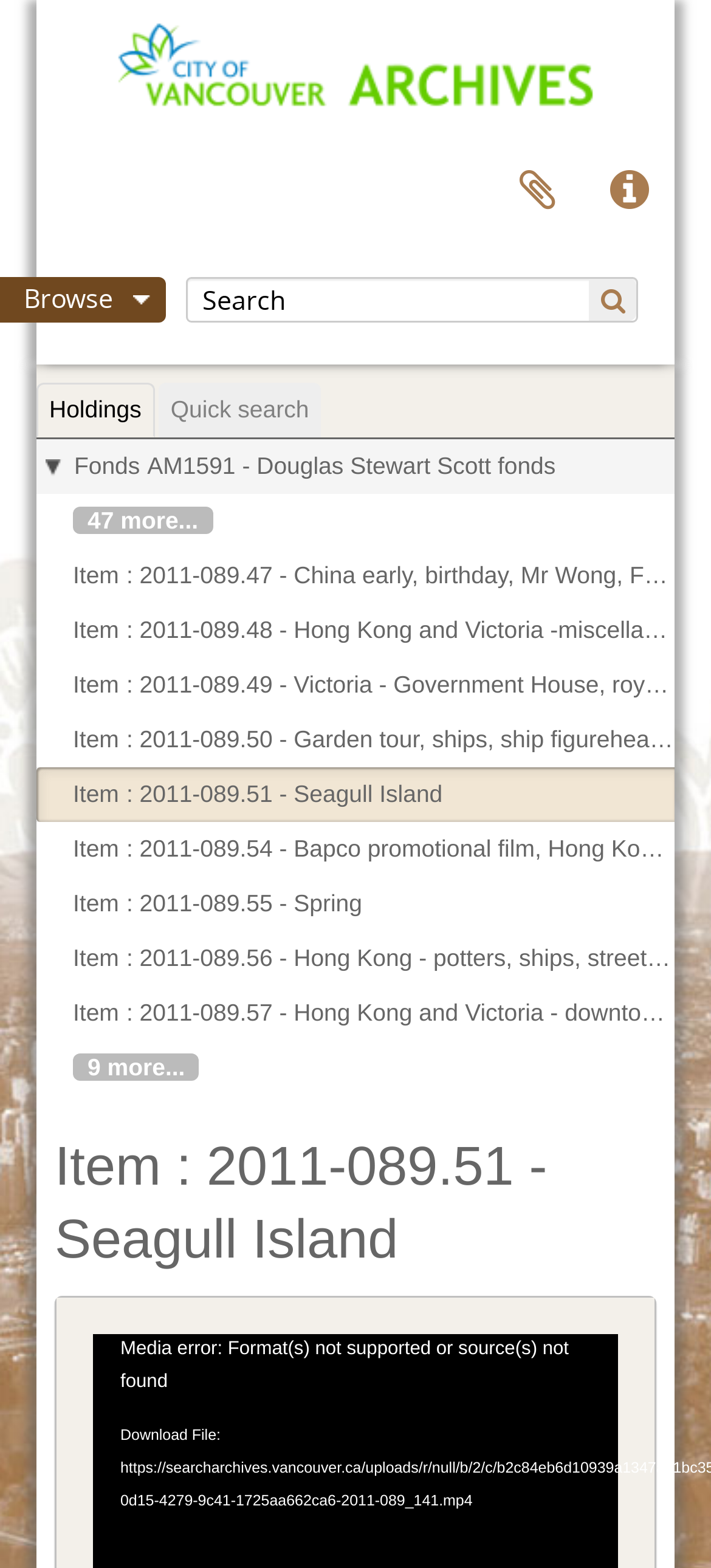Elaborate on the different components and information displayed on the webpage.

The webpage is about an archival item, specifically a video titled "Seagull Island" from the City of Vancouver Archives. At the top of the page, there is a link and an image, likely a logo or a banner, spanning almost the entire width of the page. Below this, there are two buttons, "Quick links" and "Clipboard", positioned side by side.

On the left side of the page, there is a search bar with a text box and a search button. Below the search bar, there are several links, including "Holdings", "Quick search", and others, which are likely navigation links.

The main content of the page is a list of items, each with a title and a description. The list starts with an item titled "AM1591 - Douglas Stewart Scott fonds", followed by several other items, including "2011-089.48 - Hong Kong and Victoria -miscellaneous", "2011-089.51 - Seagull Island", and others. Each item has a link to its corresponding page.

At the bottom of the page, there is a heading that reads "Item : 2011-089.51 - Seagull Island", which is likely the title of the current page. Below this, there is a video player with a static text that reads "Media error: Format(s) not supported or source(s) not found", indicating that the video cannot be played. There is also a link to download the video file.

Overall, the webpage appears to be a catalog or archive page, providing access to various items, including videos, with descriptions and links to related pages.